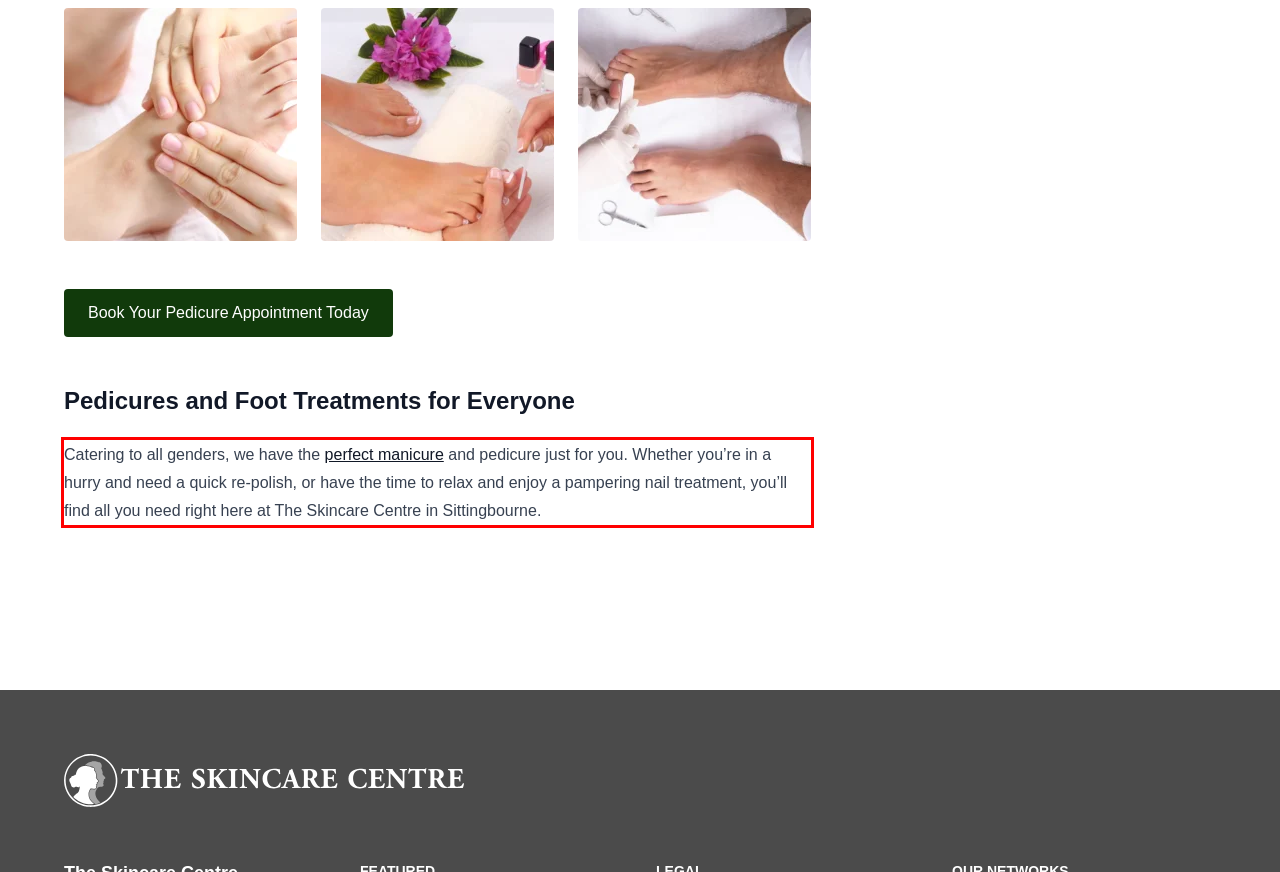Given a screenshot of a webpage, locate the red bounding box and extract the text it encloses.

Catering to all genders, we have the perfect manicure and pedicure just for you. Whether you’re in a hurry and need a quick re-polish, or have the time to relax and enjoy a pampering nail treatment, you’ll find all you need right here at The Skincare Centre in Sittingbourne.